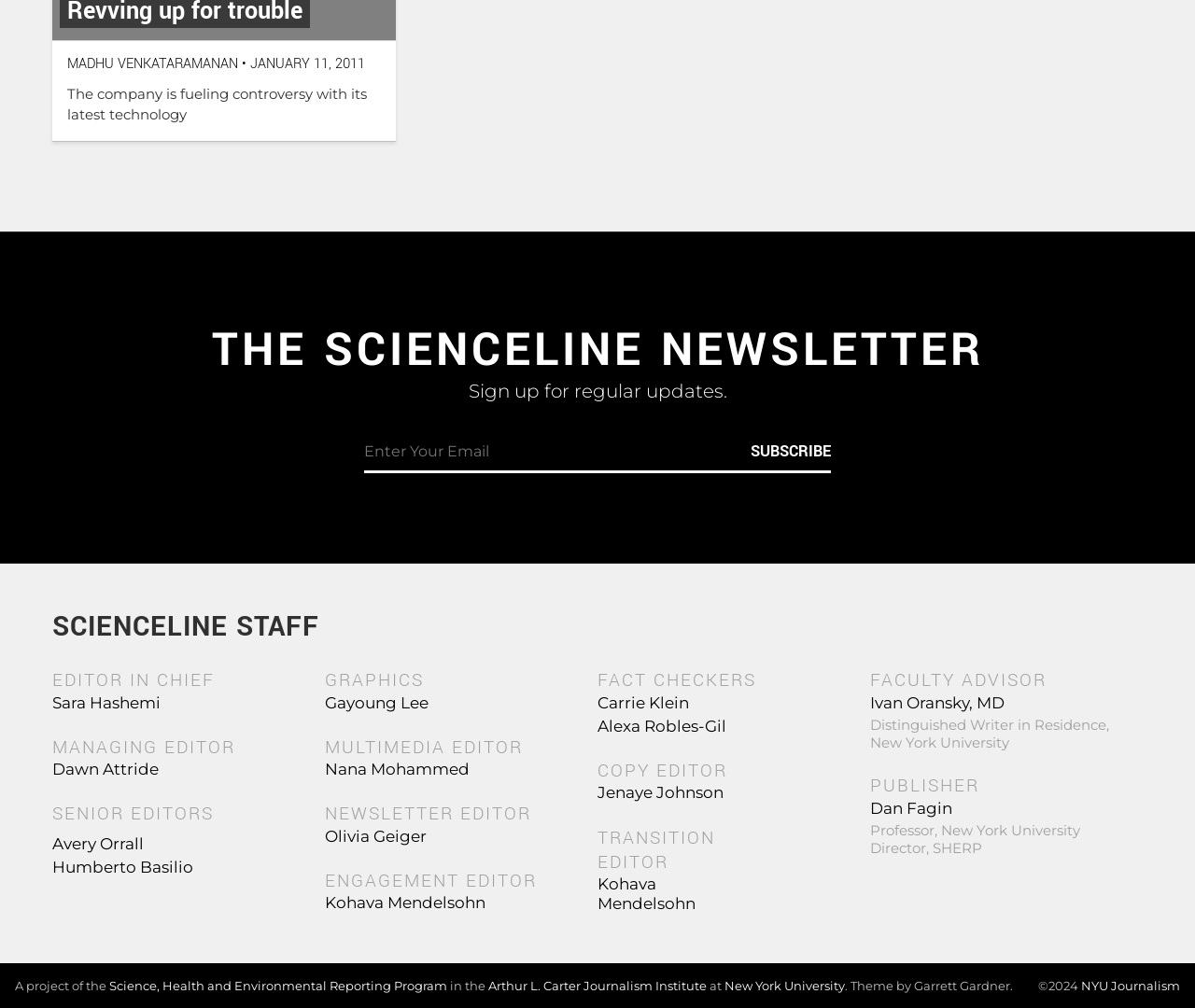Who is the Editor in Chief?
Using the information presented in the image, please offer a detailed response to the question.

I found the answer by looking at the heading element with the text 'EDITOR IN CHIEF' and its corresponding link element with the text 'Sara Hashemi', which indicates that Sara Hashemi is the Editor in Chief.